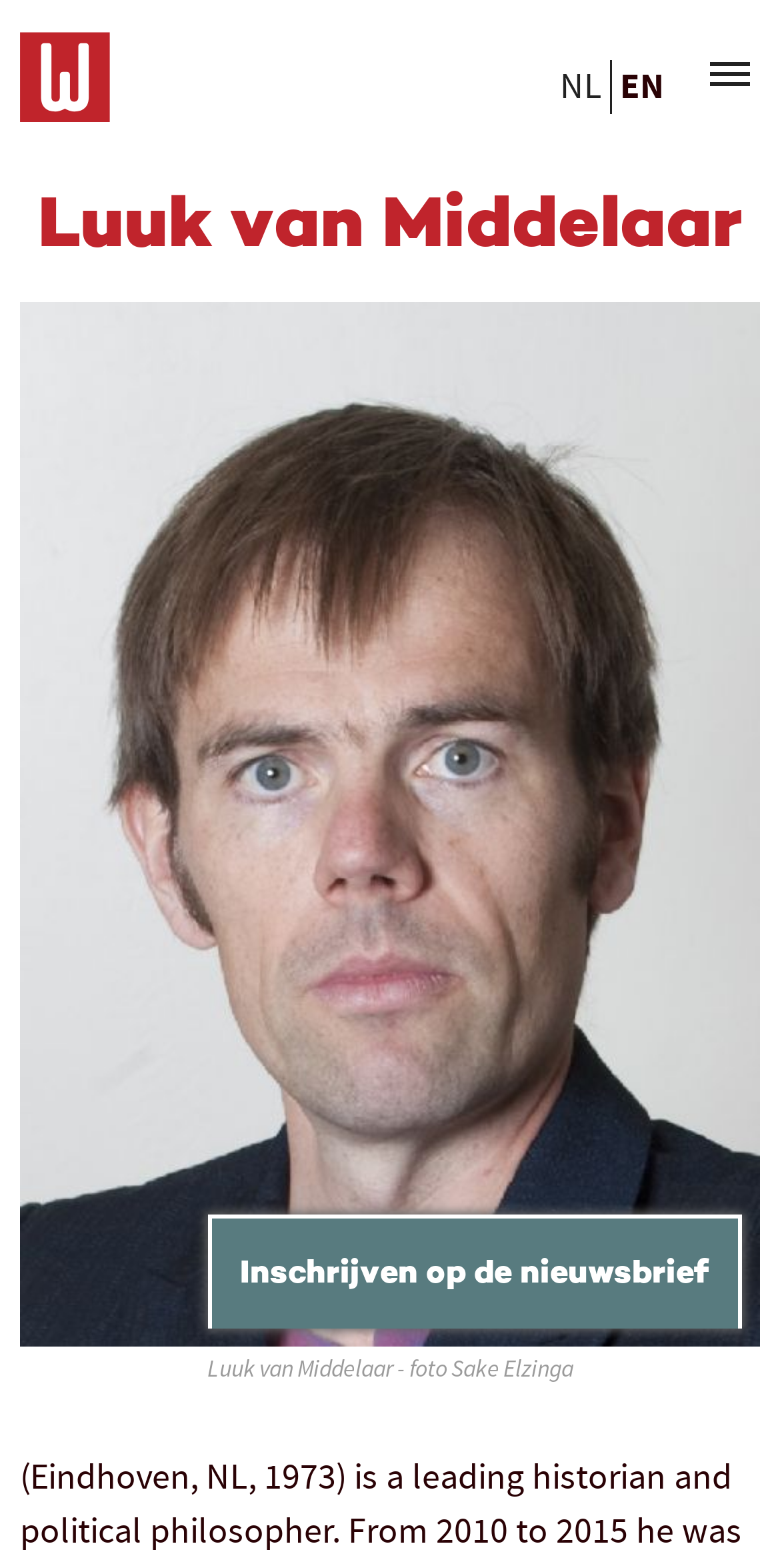Provide the bounding box coordinates of the HTML element this sentence describes: "menu".

[0.726, 0.019, 0.936, 0.08]